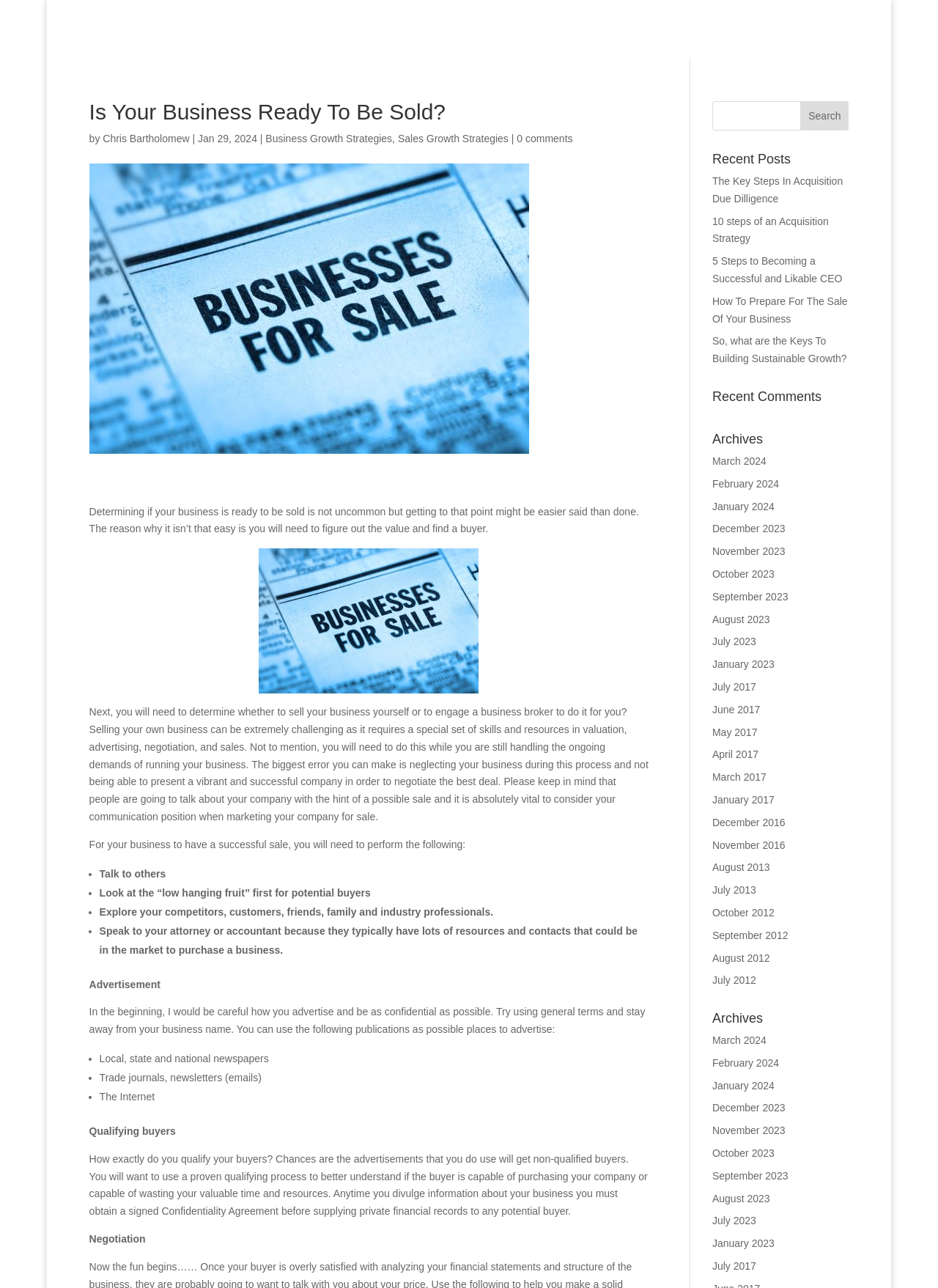Based on the element description "Business Growth Strategies", predict the bounding box coordinates of the UI element.

[0.283, 0.103, 0.418, 0.112]